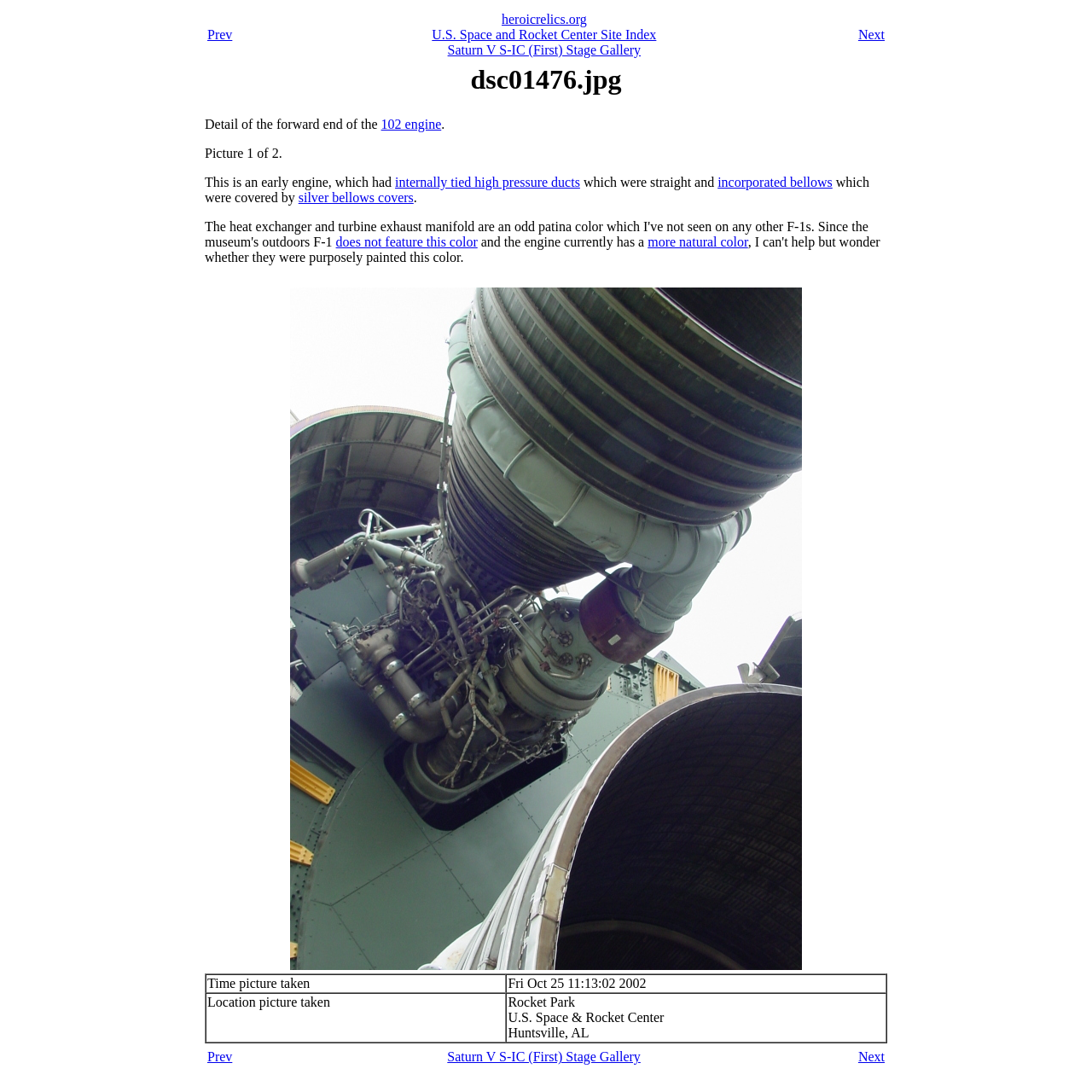Determine the bounding box coordinates of the element's region needed to click to follow the instruction: "Open the '102 engine' page". Provide these coordinates as four float numbers between 0 and 1, formatted as [left, top, right, bottom].

[0.349, 0.107, 0.404, 0.121]